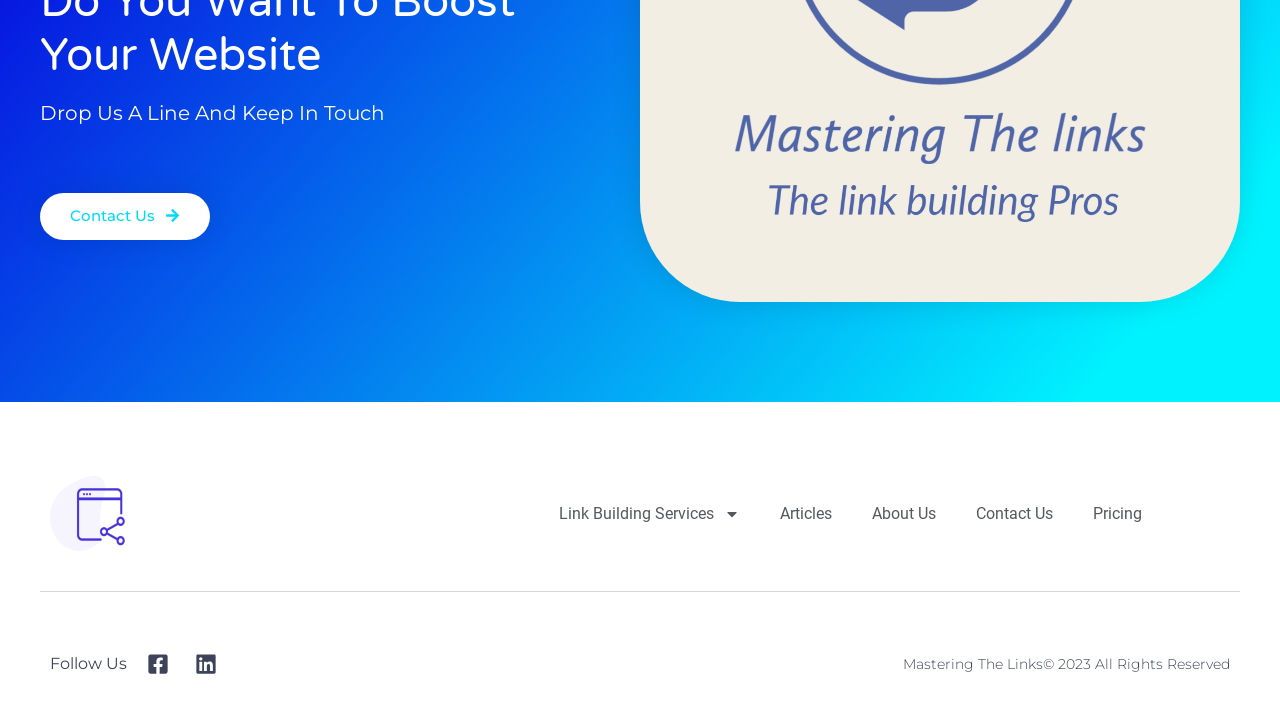How many social media links are available?
Please give a well-detailed answer to the question.

The social media links can be found at the bottom of the webpage, under the 'Follow Us' heading. There are two links, which are likely Facebook and Twitter.